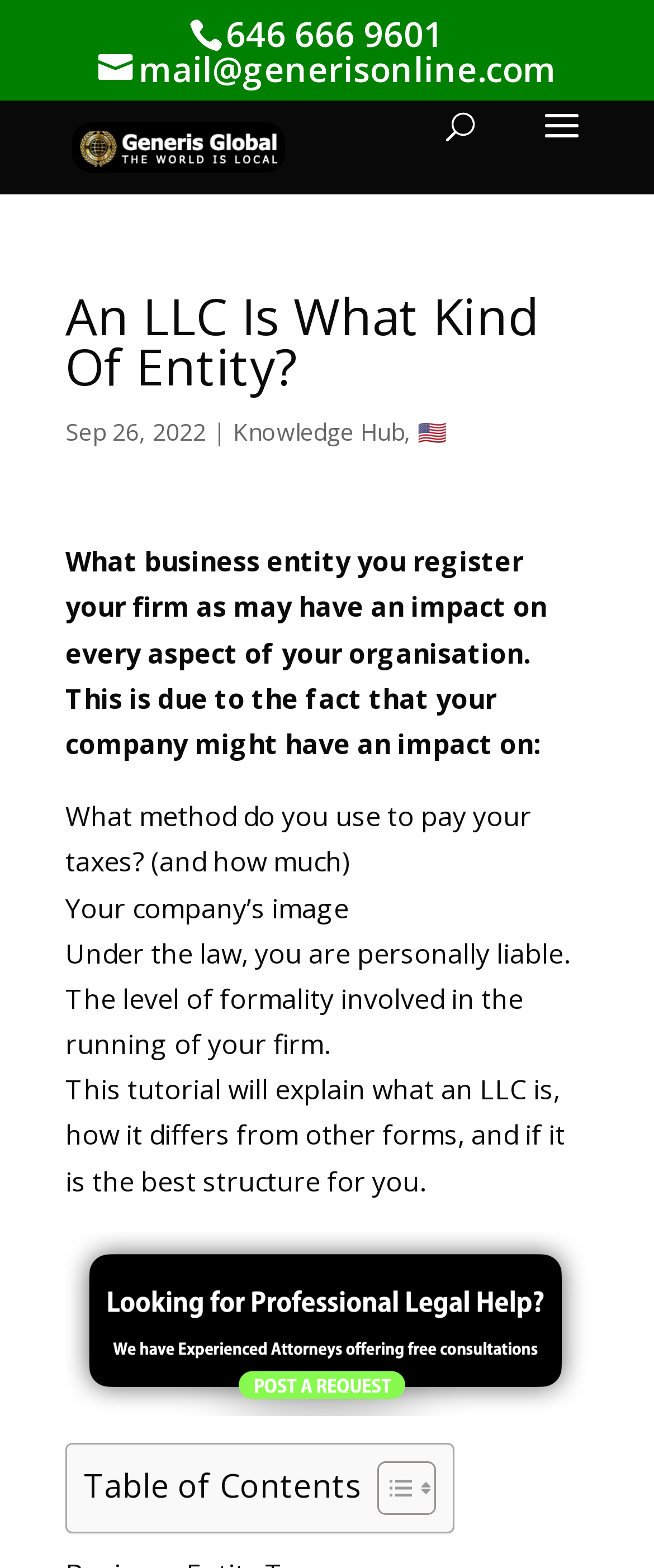Illustrate the webpage with a detailed description.

This webpage appears to be an article or blog post discussing the importance of choosing the right business entity for a company. At the top of the page, there is a phone number "646 666 9601" and an email address "mail@generisonline.com" with a link to "Generis Global Legal Services" accompanied by a small logo image. 

Below this, there is a search bar with a placeholder text "Search for:" allowing users to search for specific content on the website. 

The main content of the page is headed by a title "An LLC Is What Kind Of Entity?" which is followed by a date "Sep 26, 2022" and a link to "Knowledge Hub" with a flag icon 🇺🇸. 

The article itself is divided into several sections, each discussing a different aspect of business entities, such as the impact on taxes, company image, personal liability, and formality of operations. 

At the bottom of the page, there is a call-to-action link "Legal Help CTA" with a button image, encouraging users to seek legal assistance. 

Finally, there is a table of contents section with two small images, likely used as icons or bullets, which provides an overview of the article's structure.